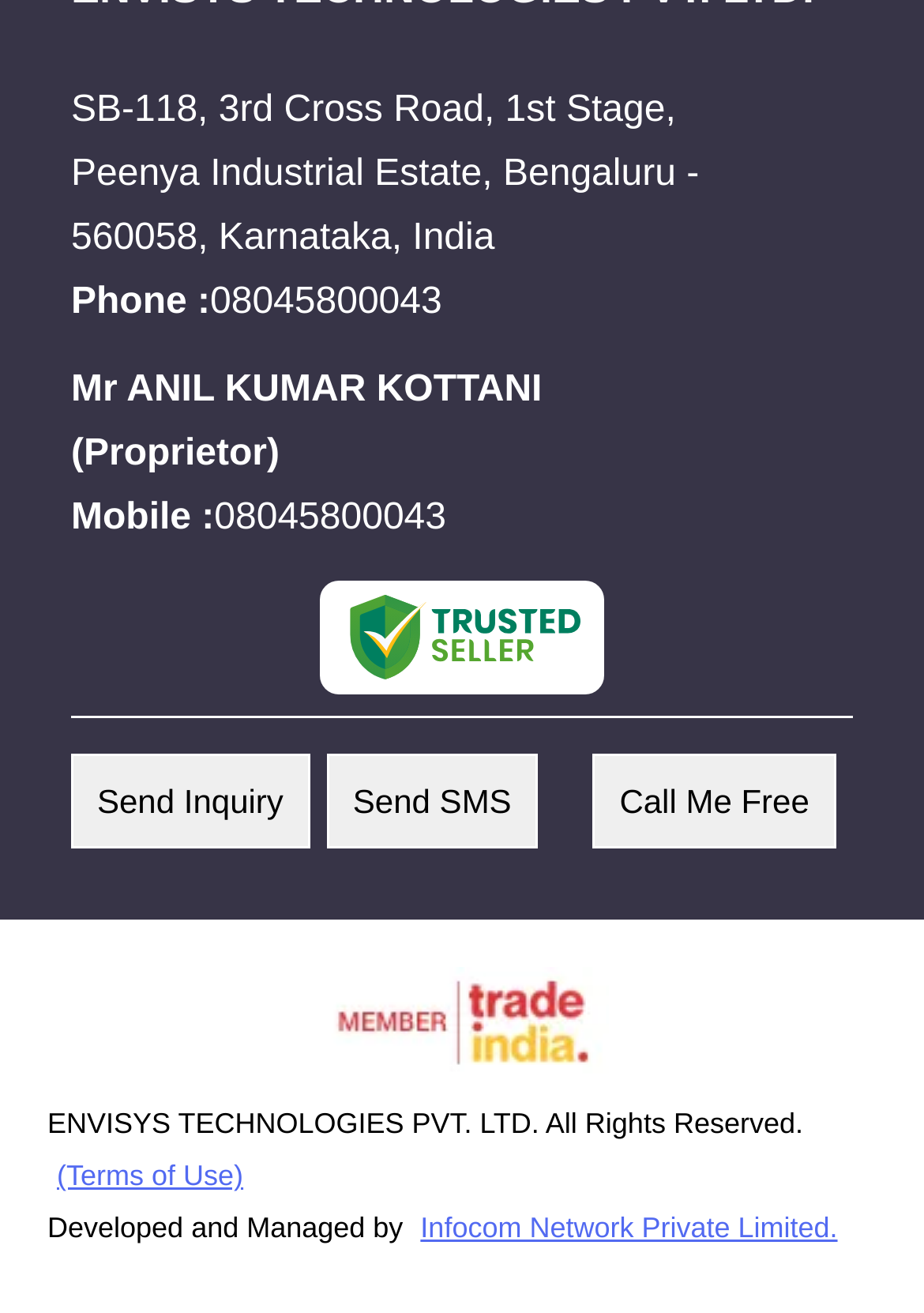Use a single word or phrase to answer the question: What is the address of ENVISYS TECHNOLOGIES PVT. LTD.?

SB-118, 3rd Cross Road, 1st Stage, Peenya Industrial Estate, Bengaluru - 560058, Karnataka, India